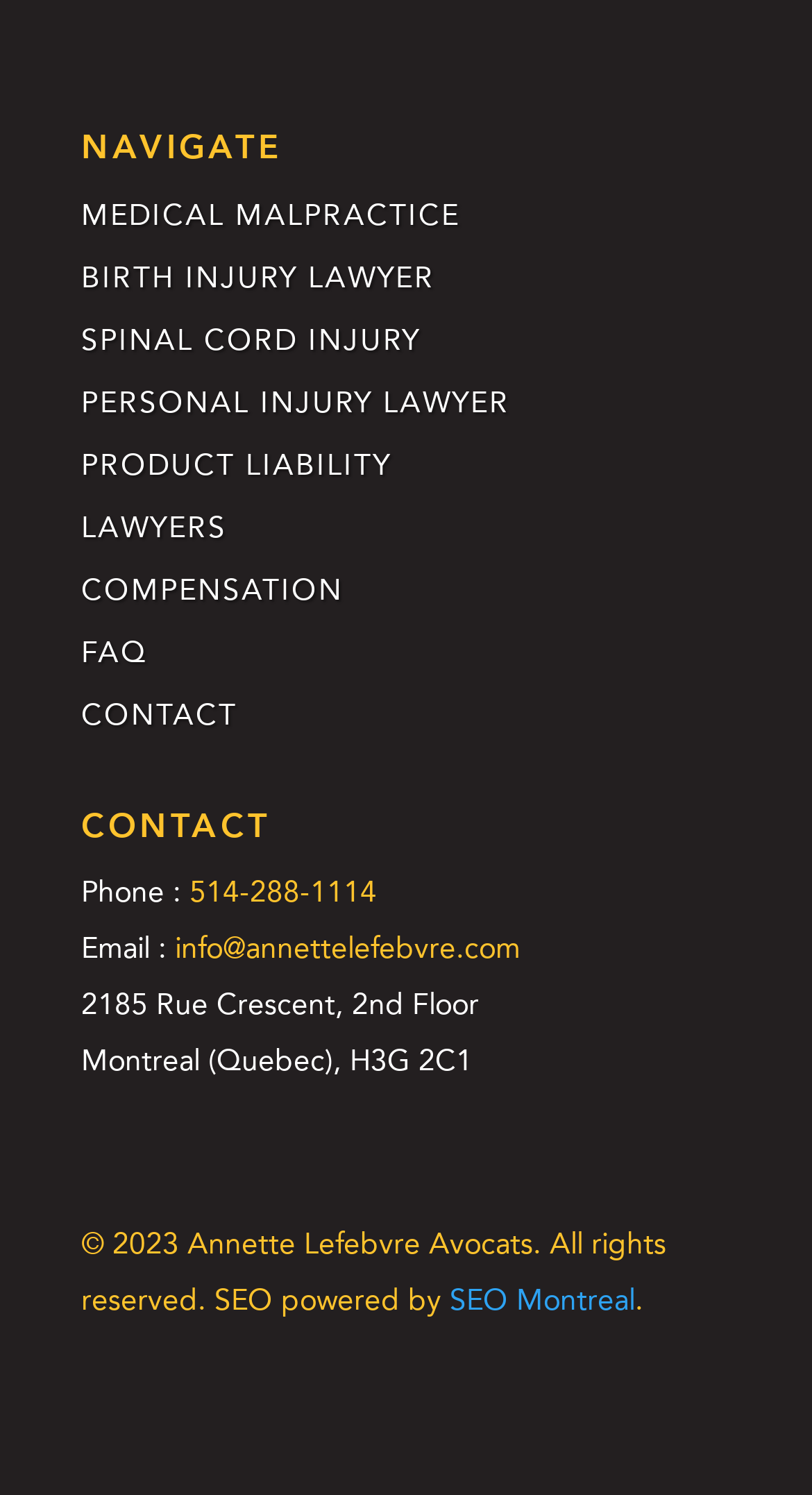Answer the question using only one word or a concise phrase: What is the address of the law firm?

2185 Rue Crescent, 2nd Floor